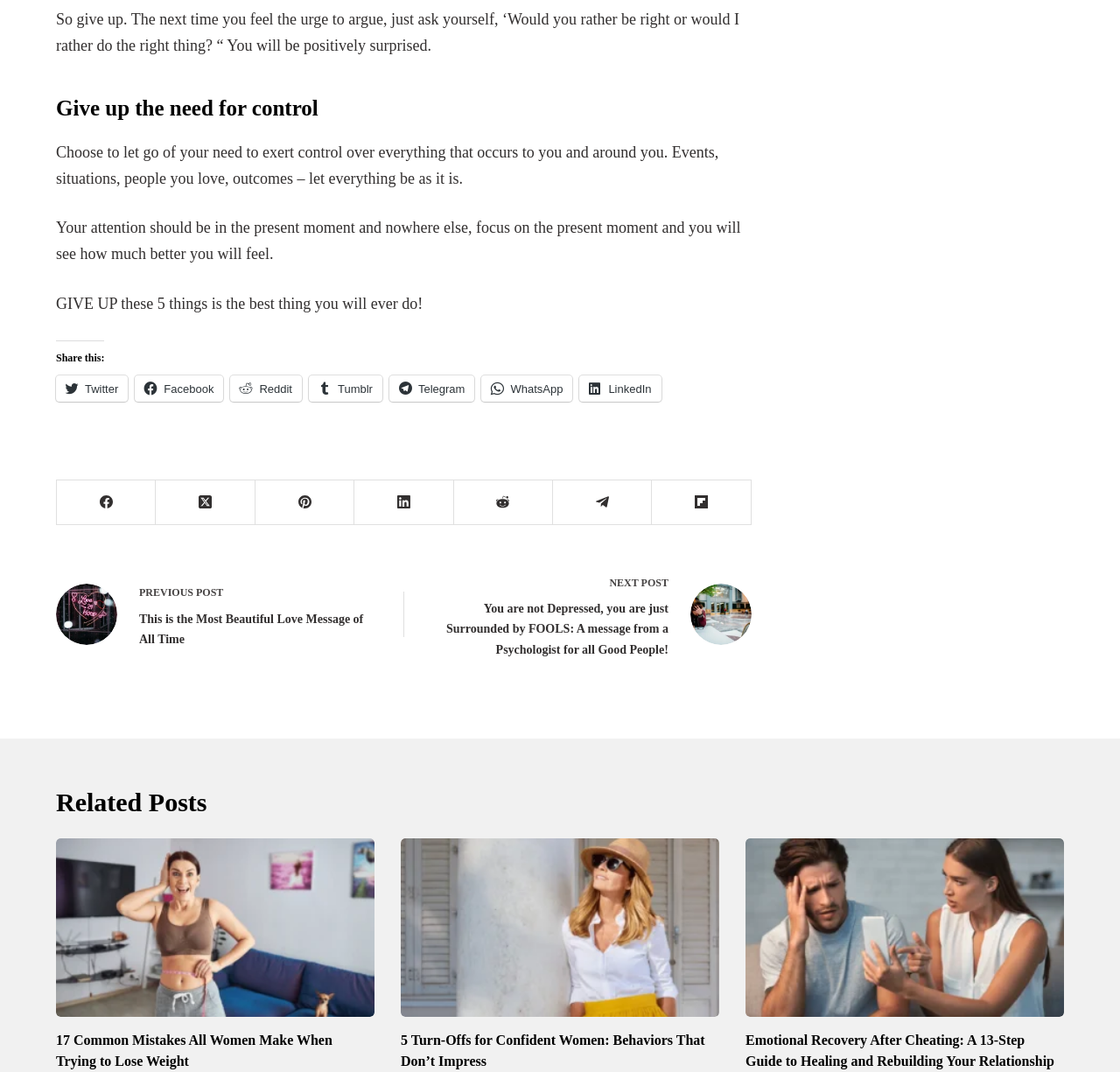Based on the provided description, "aria-label="X (Twitter)"", find the bounding box of the corresponding UI element in the screenshot.

[0.139, 0.448, 0.228, 0.49]